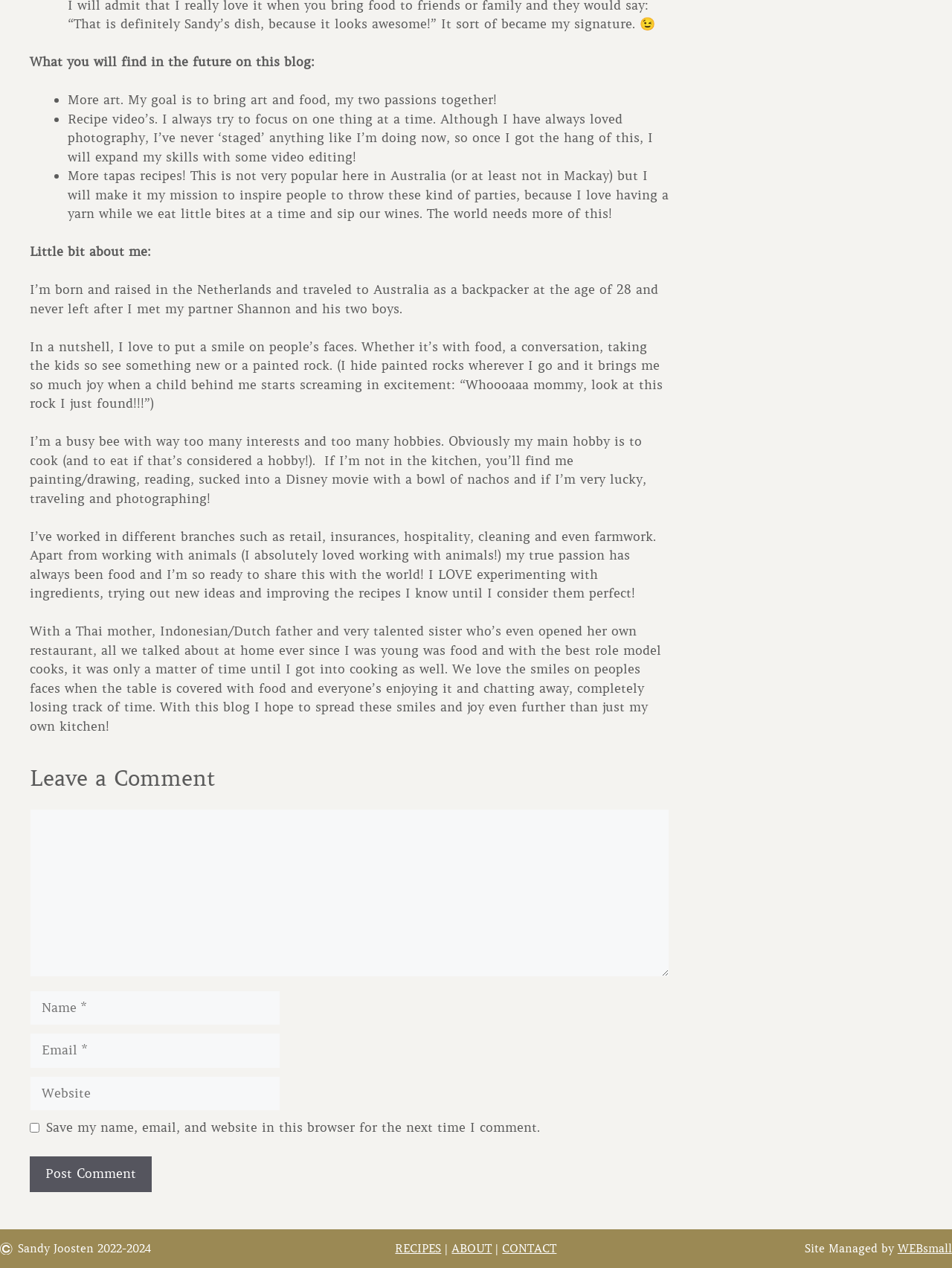Please locate the UI element described by "parent_node: Comment name="url" placeholder="Website"" and provide its bounding box coordinates.

[0.031, 0.848, 0.295, 0.876]